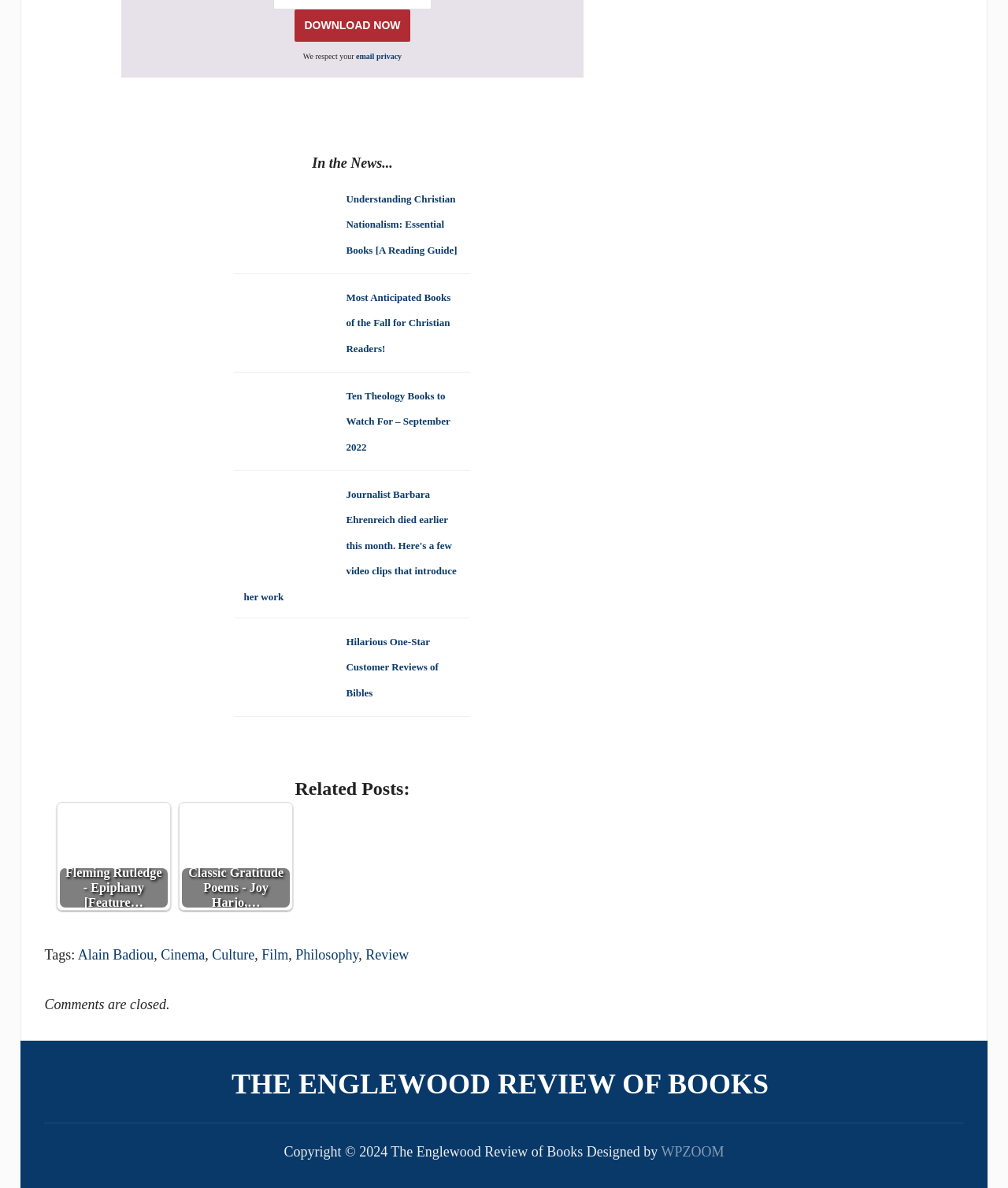Specify the bounding box coordinates of the area to click in order to execute this command: 'Read the 'In the News...' section'. The coordinates should consist of four float numbers ranging from 0 to 1, and should be formatted as [left, top, right, bottom].

[0.31, 0.13, 0.39, 0.144]